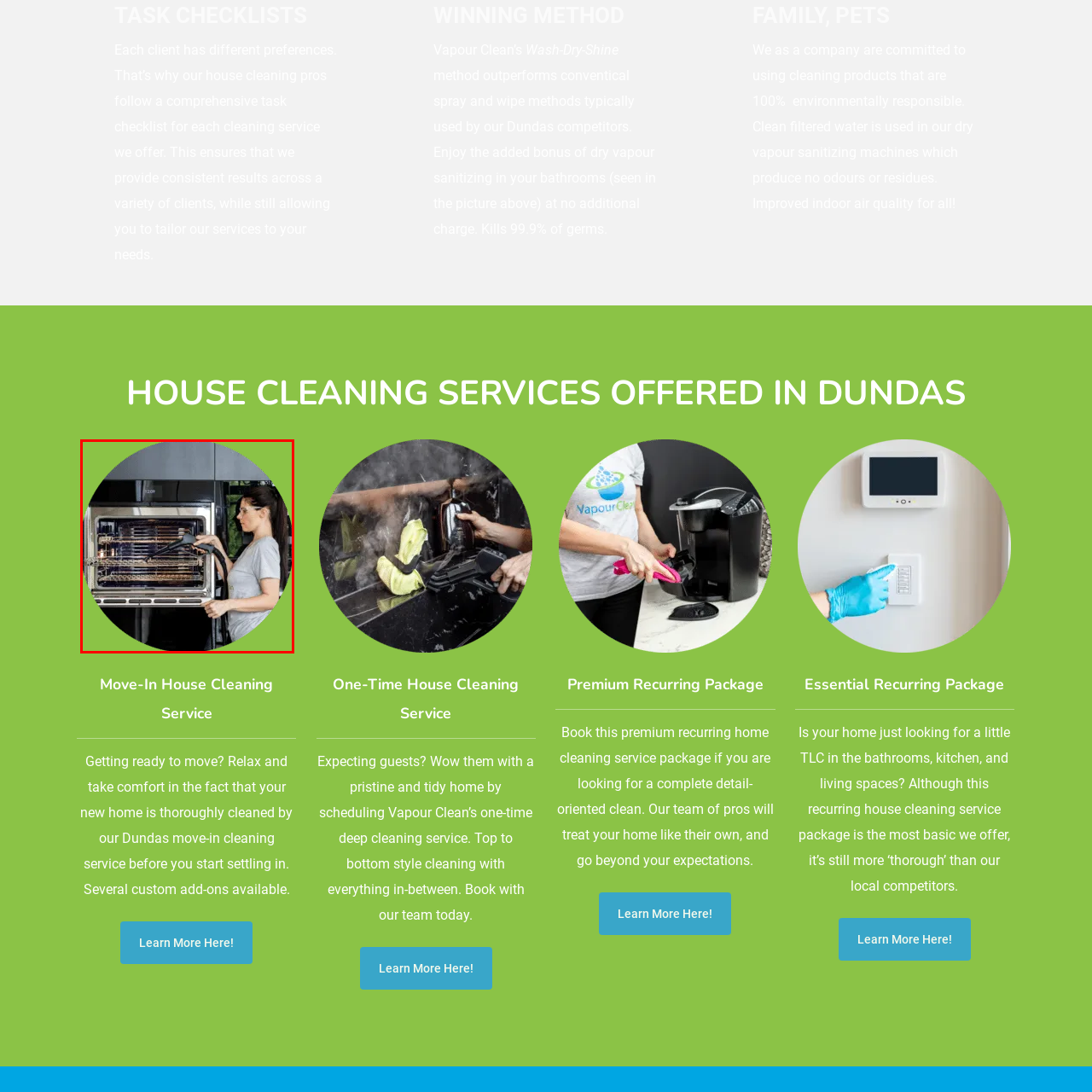Create a detailed narrative of the image inside the red-lined box.

This image showcases a professional cleaning service in action, where a woman is using a specialized steam cleaning tool to meticulously clean the interior of an oven. She is focused and skilled, demonstrating the effectiveness of Vapour Clean’s advanced cleaning methods. This approach not only helps in achieving a spotless oven but also contributes to sanitizing it, ensuring it meets the highest standards of cleanliness. This type of service is part of Vapour Clean’s offerings, which emphasize thoroughness and customer satisfaction, particularly appealing to those preparing for events, moves, or simply wanting to maintain a pristine home environment.